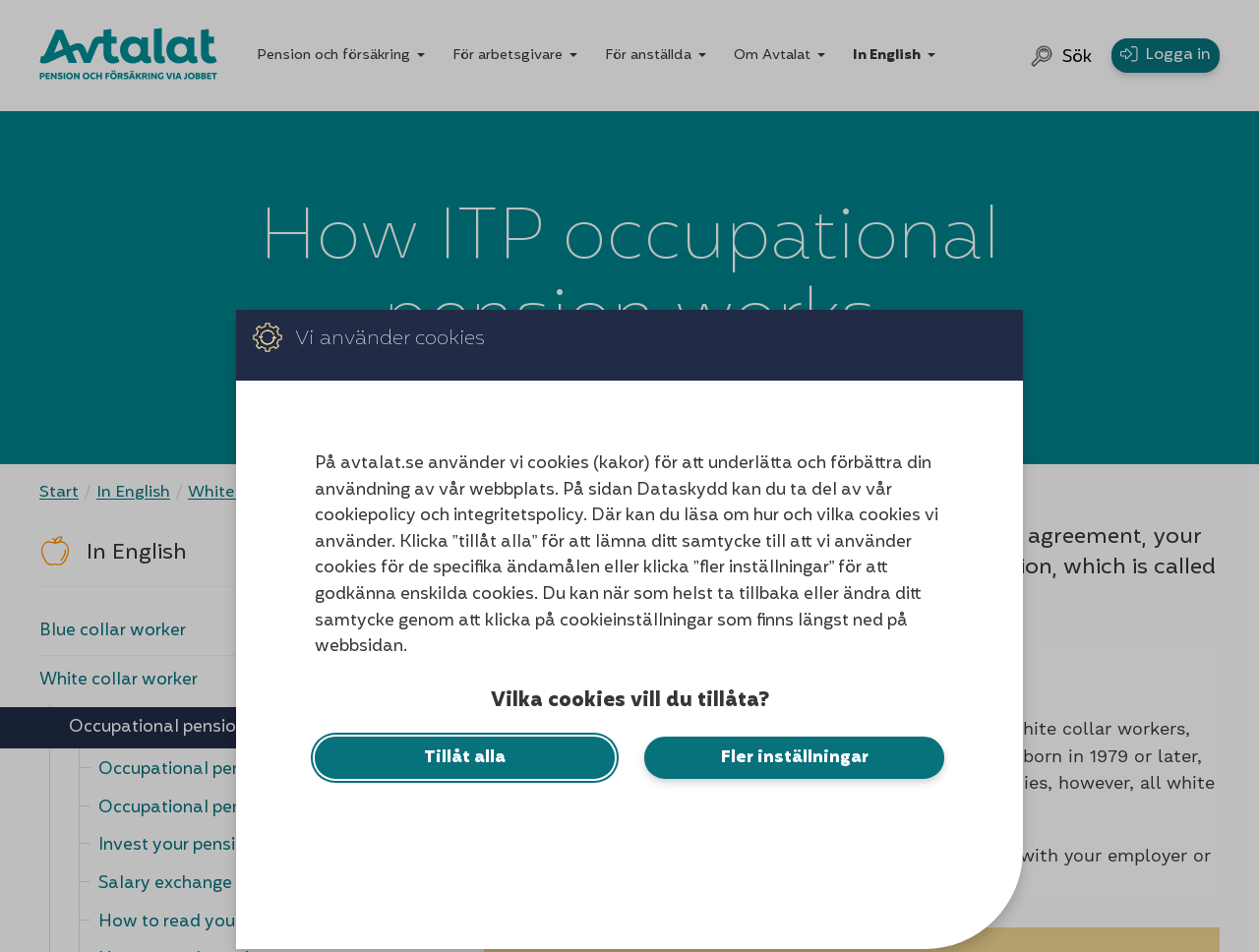Please study the image and answer the question comprehensively:
What is the main topic of this webpage?

Based on the webpage content, the main topic is occupational pension, specifically ITP, which is a collective agreement between employers and employees.